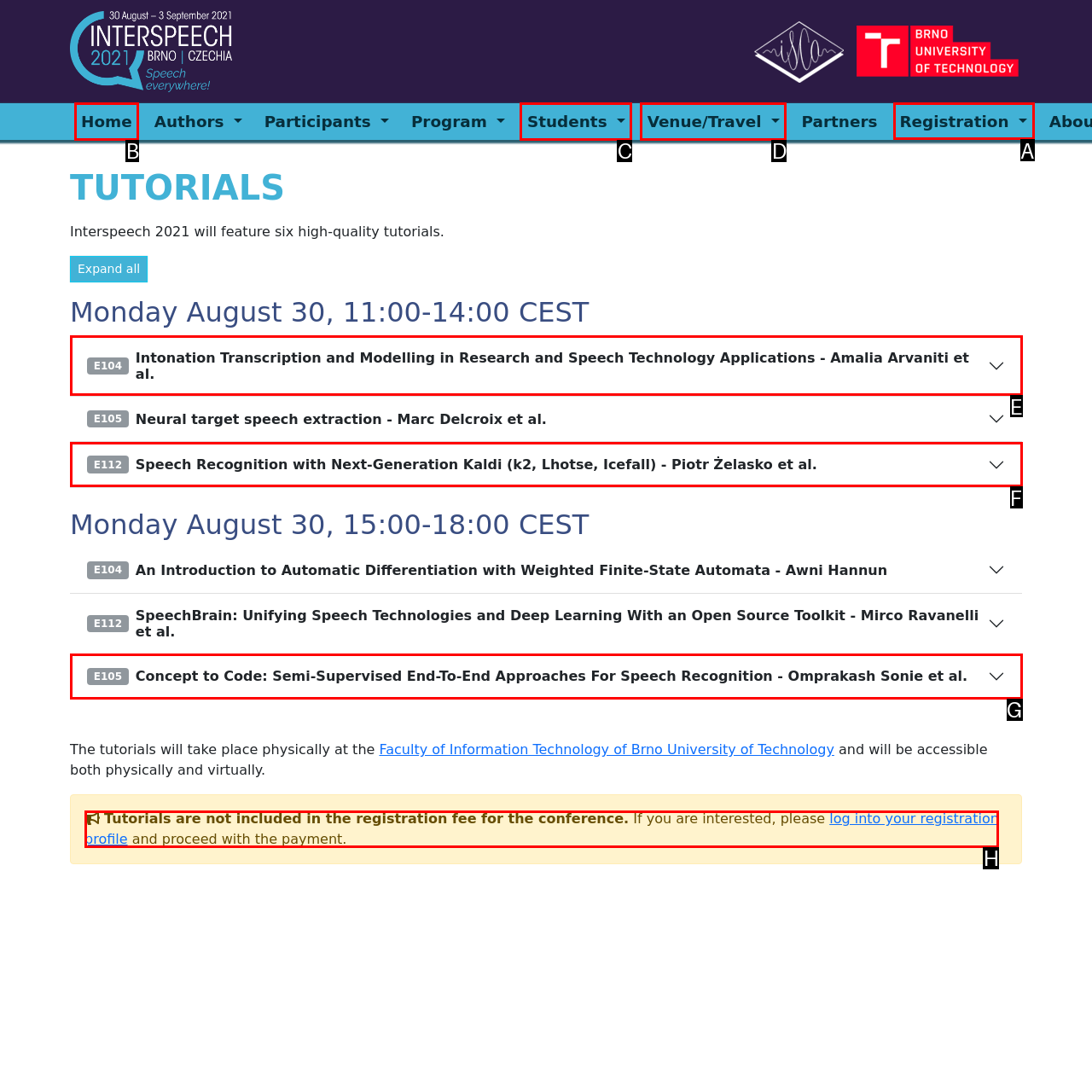Which lettered option should I select to achieve the task: Click on the 'Registration' button according to the highlighted elements in the screenshot?

A